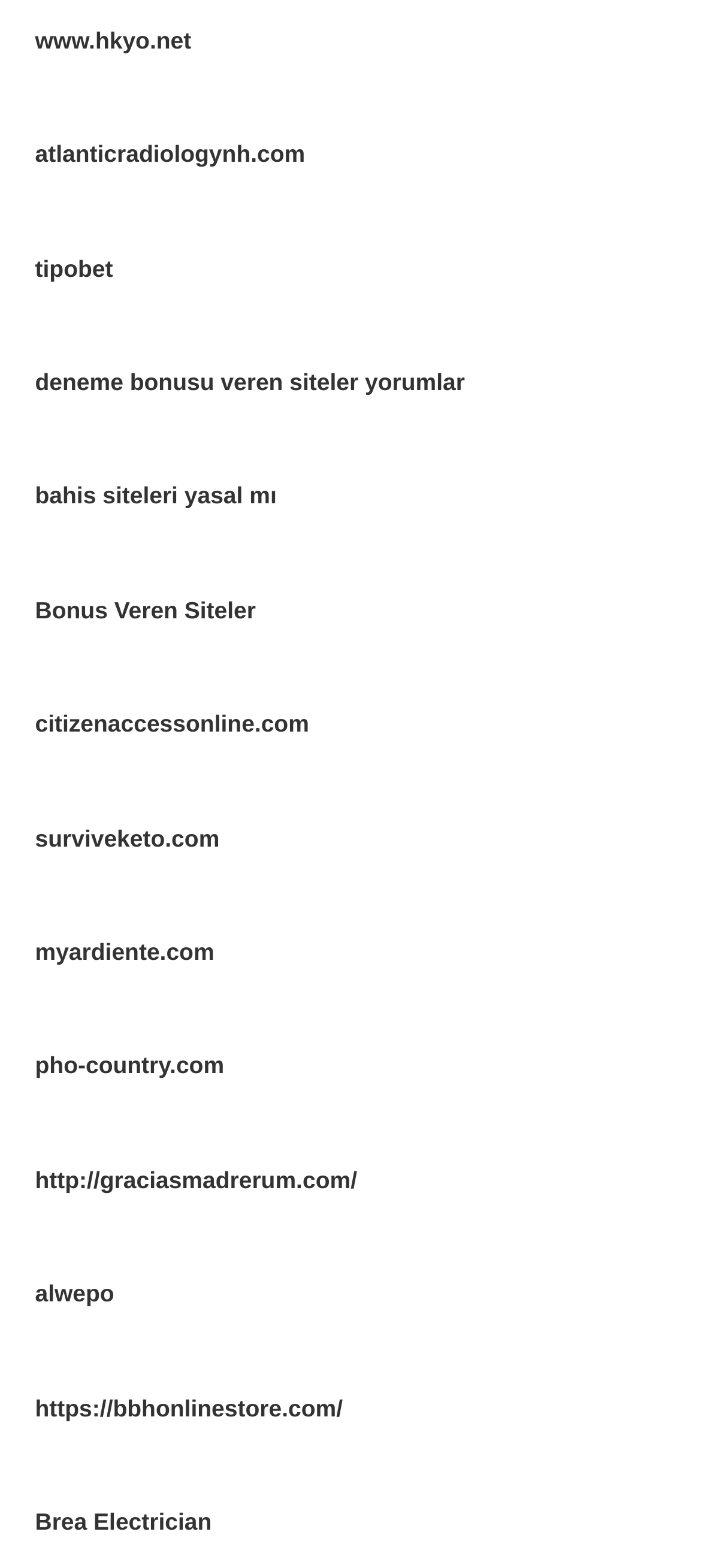Please specify the coordinates of the bounding box for the element that should be clicked to carry out this instruction: "read about deneme bonusu veren siteler yorumlar". The coordinates must be four float numbers between 0 and 1, formatted as [left, top, right, bottom].

[0.05, 0.235, 0.663, 0.252]